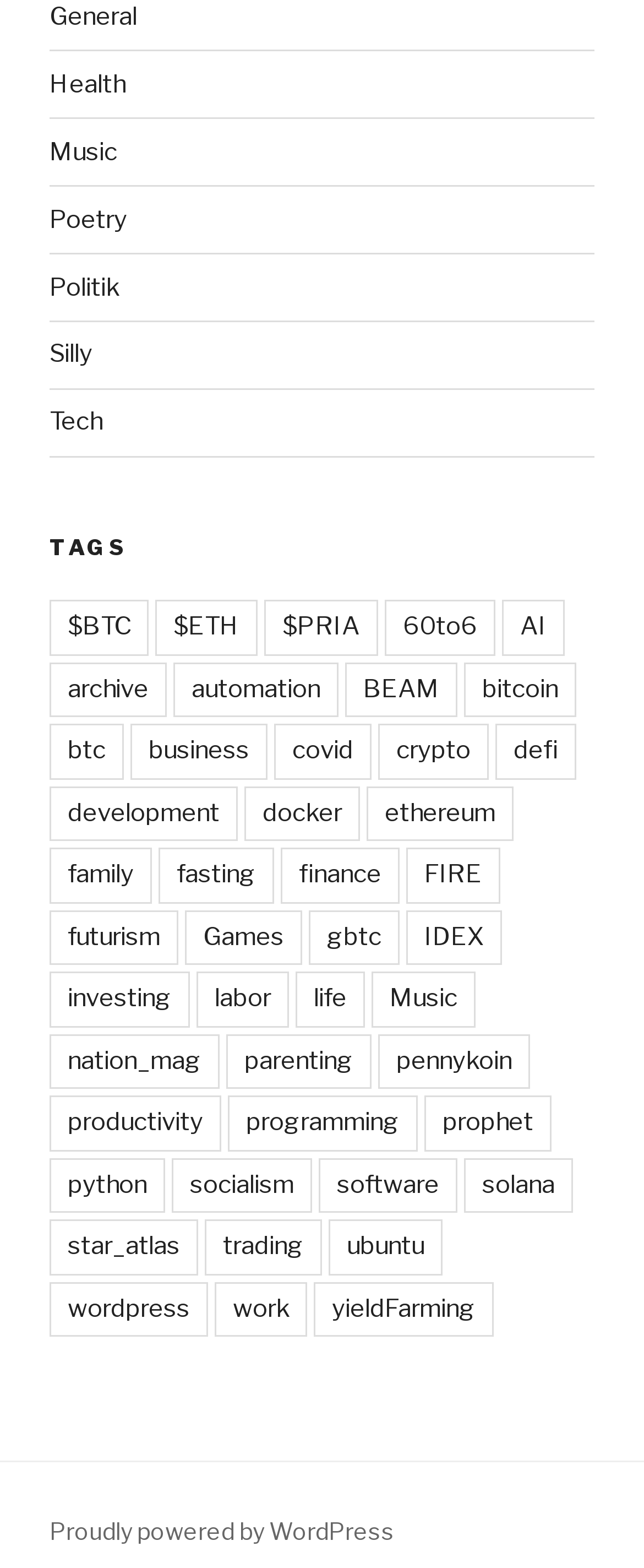Show the bounding box coordinates for the element that needs to be clicked to execute the following instruction: "Click on the 'wordpress' link". Provide the coordinates in the form of four float numbers between 0 and 1, i.e., [left, top, right, bottom].

[0.077, 0.818, 0.323, 0.853]